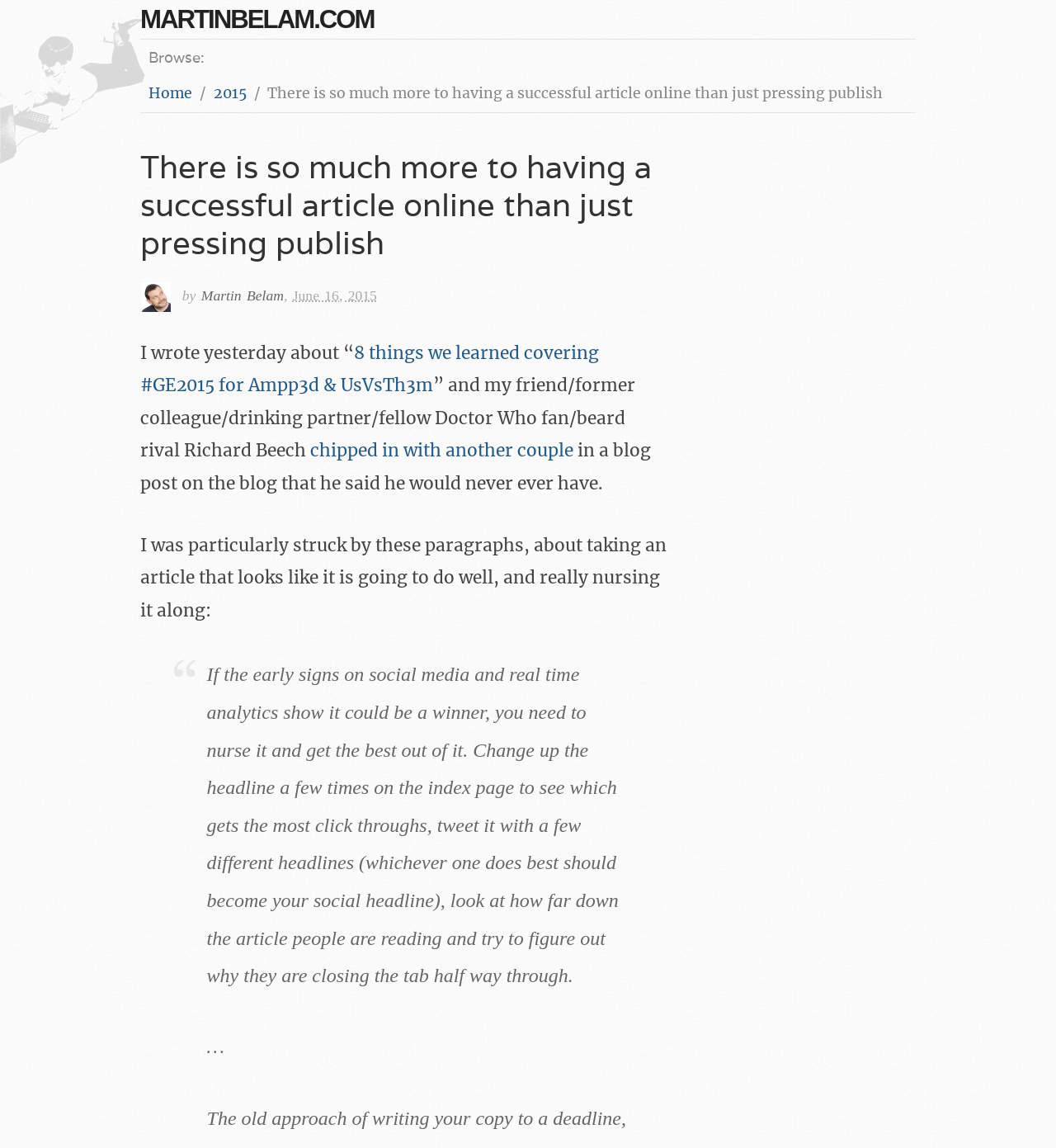What is the advice given in the article?
Please give a detailed and thorough answer to the question, covering all relevant points.

The article provides advice on how to make an article successful online. It suggests that if an article is doing well, one should 'nurse it and get the best out of it' by changing the headline, tweeting it with different headlines, and analyzing reader behavior to improve the article's performance.